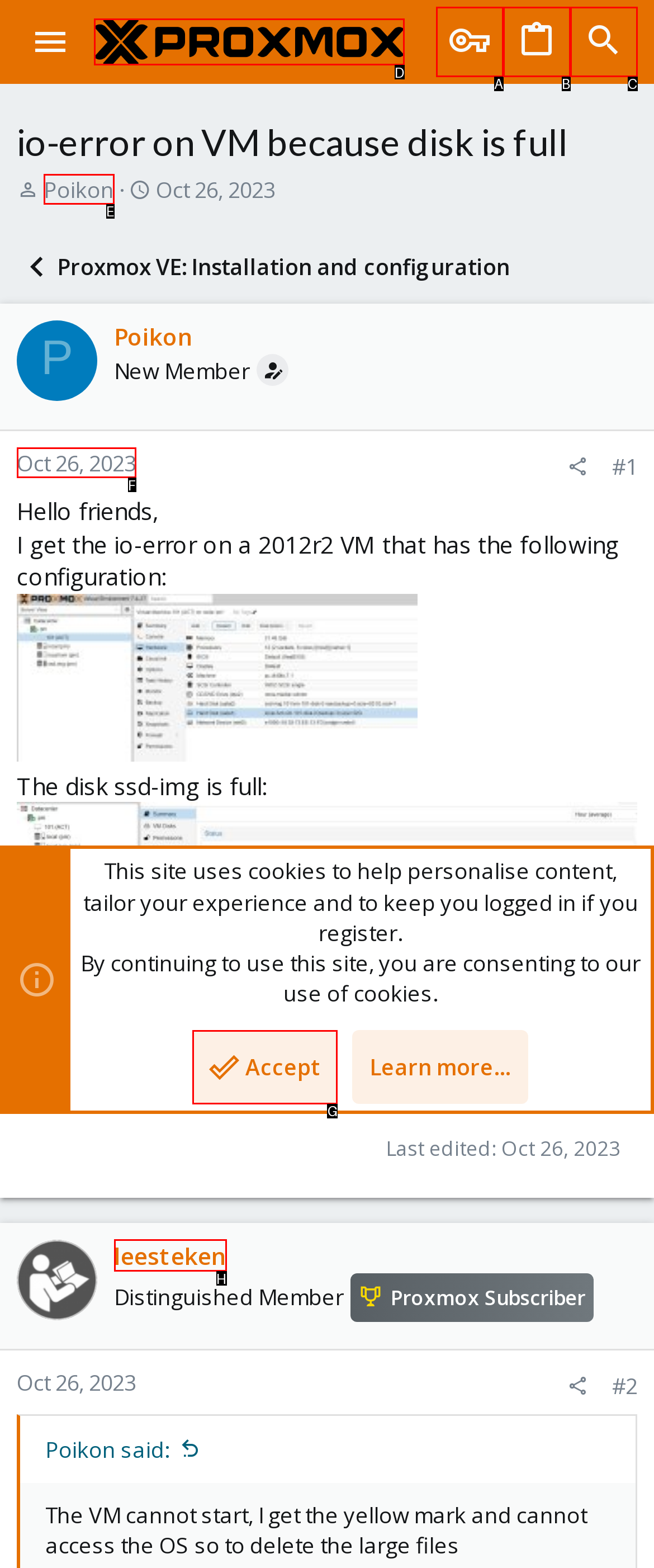Tell me which one HTML element best matches the description: aria-label="Search" title="Search"
Answer with the option's letter from the given choices directly.

C